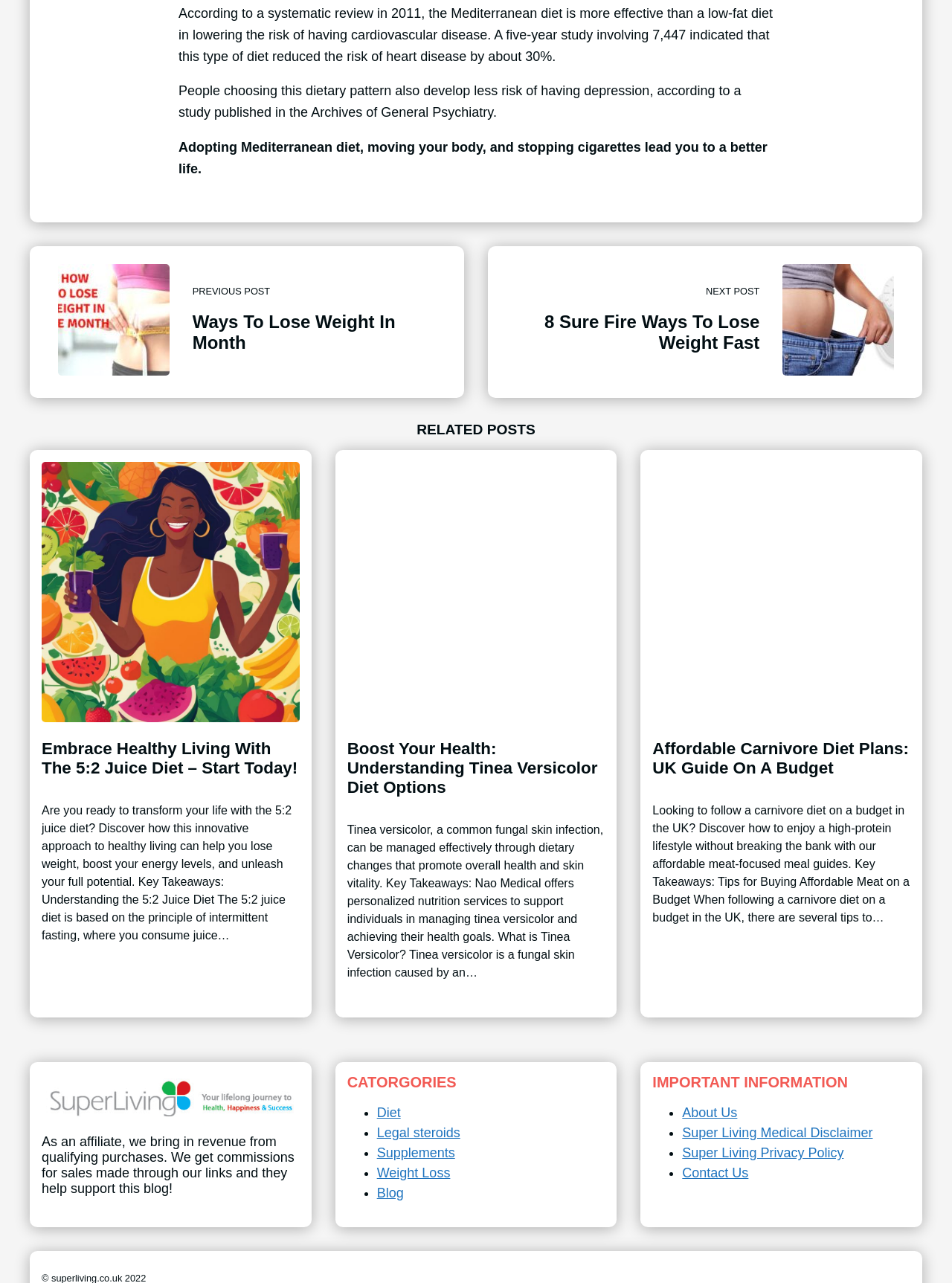Find the bounding box of the web element that fits this description: "Diet".

[0.396, 0.862, 0.421, 0.873]